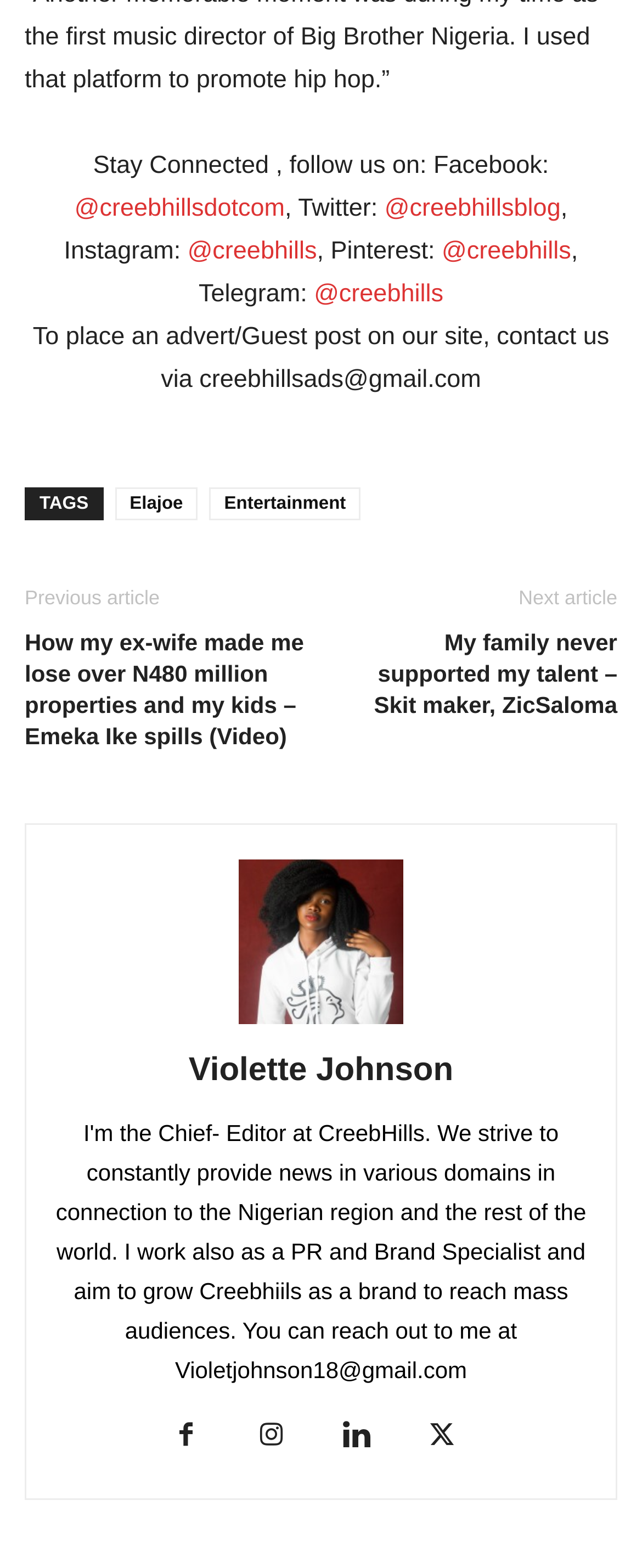Locate the bounding box coordinates of the clickable area to execute the instruction: "Contact Creebhills for advert or guest post". Provide the coordinates as four float numbers between 0 and 1, represented as [left, top, right, bottom].

[0.311, 0.233, 0.749, 0.251]